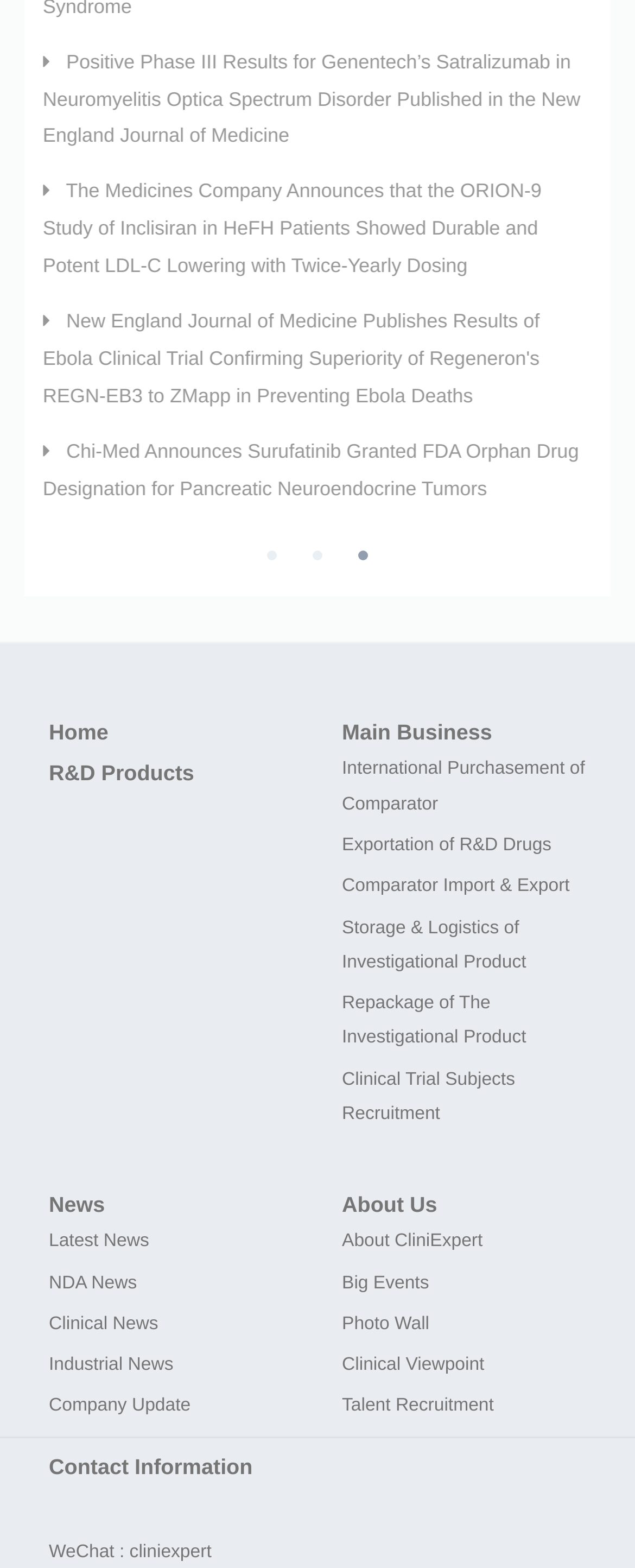Determine the bounding box coordinates in the format (top-left x, top-left y, bottom-right x, bottom-right y). Ensure all values are floating point numbers between 0 and 1. Identify the bounding box of the UI element described by: Clinical Trial Subjects Recruitment

[0.538, 0.682, 0.811, 0.717]